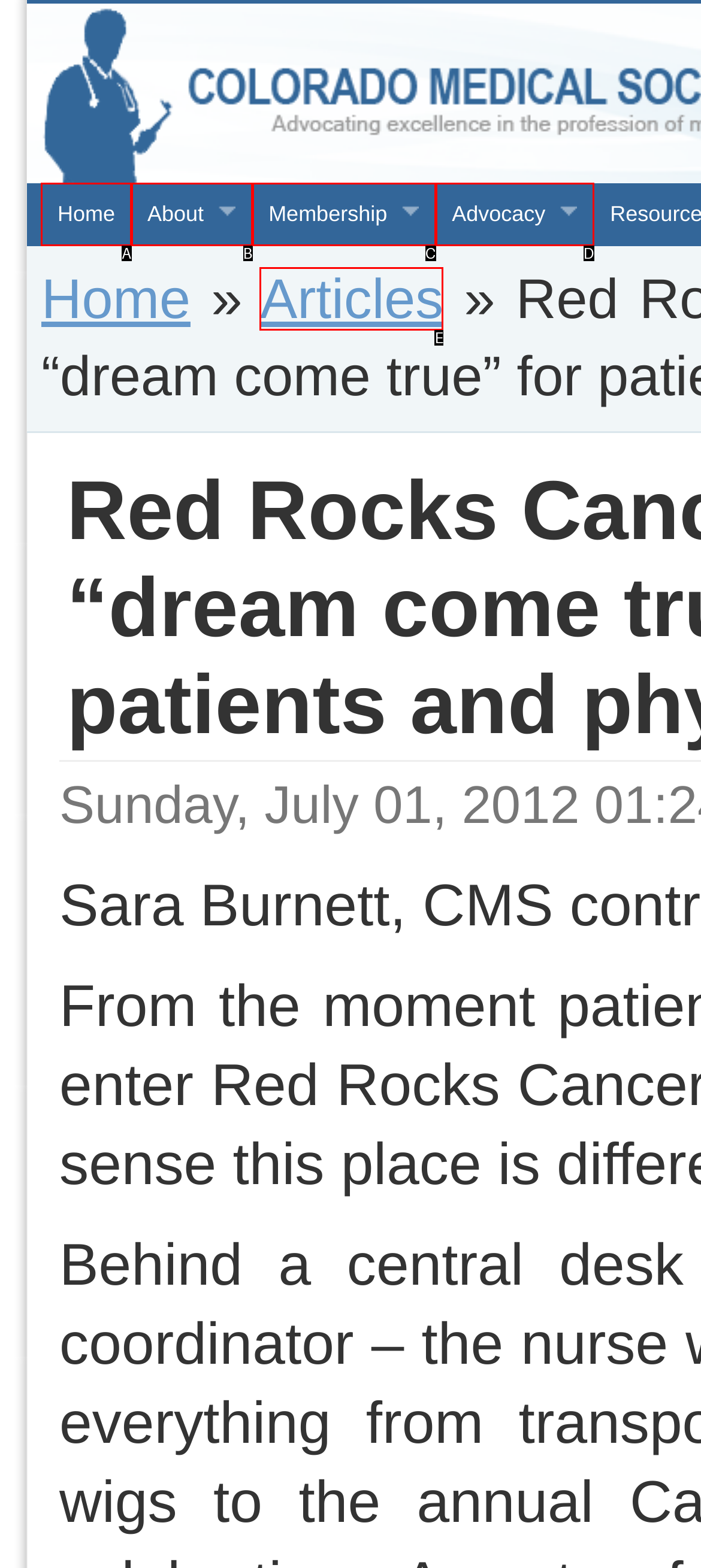Determine which option matches the element description: Advocacy »
Reply with the letter of the appropriate option from the options provided.

D